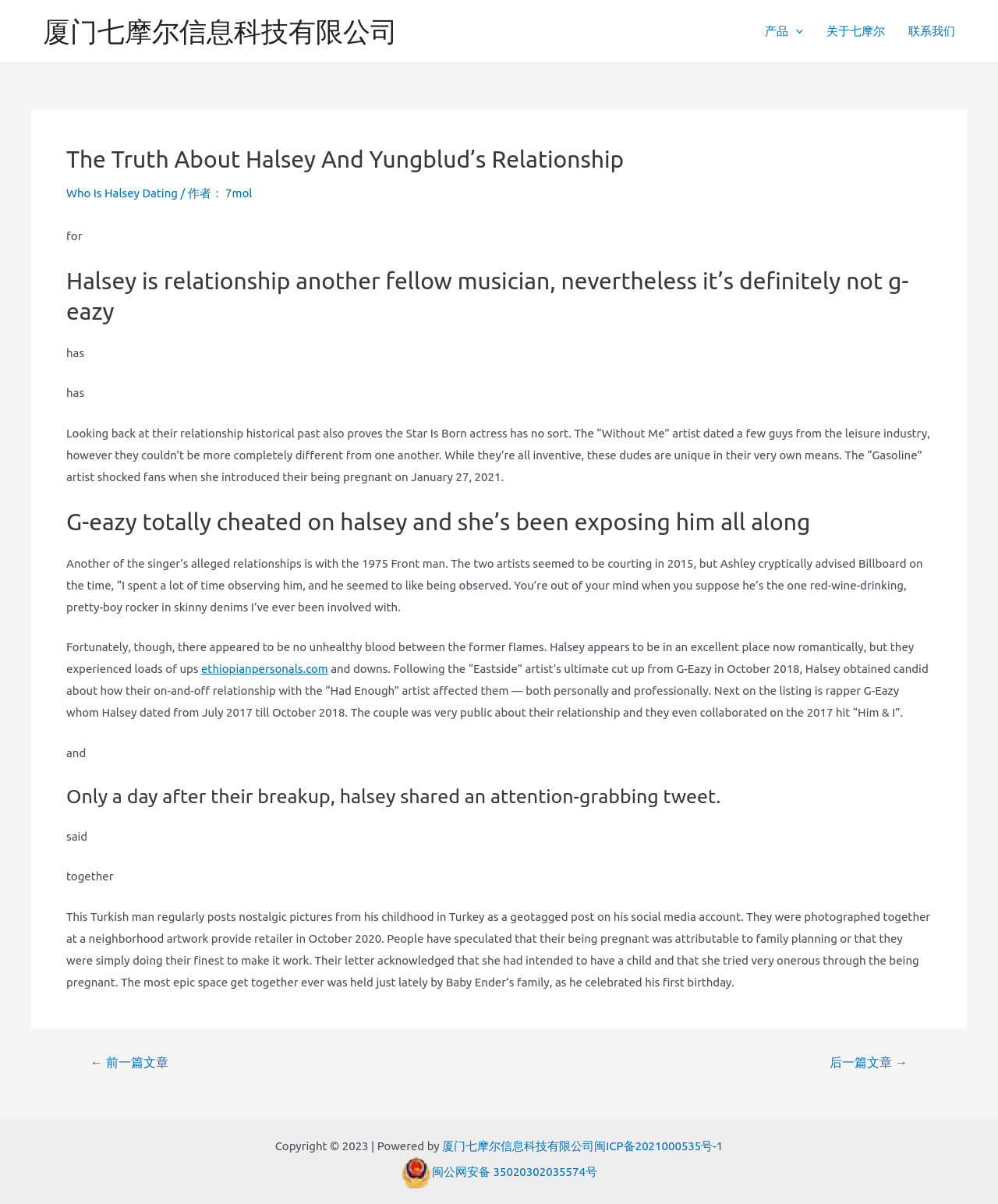Please locate and generate the primary heading on this webpage.

The Truth About Halsey And Yungblud’s Relationship